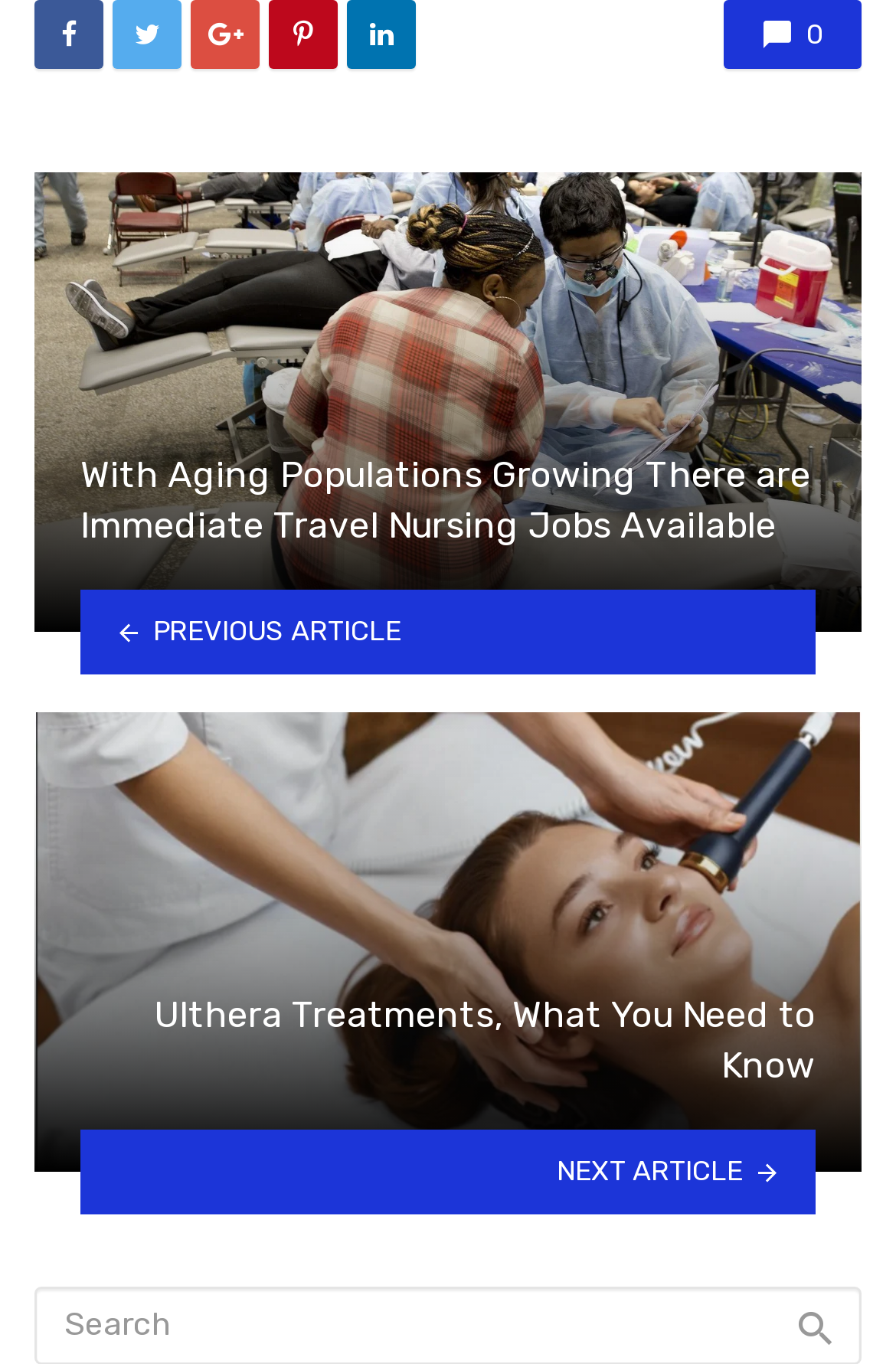Provide a single word or phrase answer to the question: 
How many articles are on this page?

2